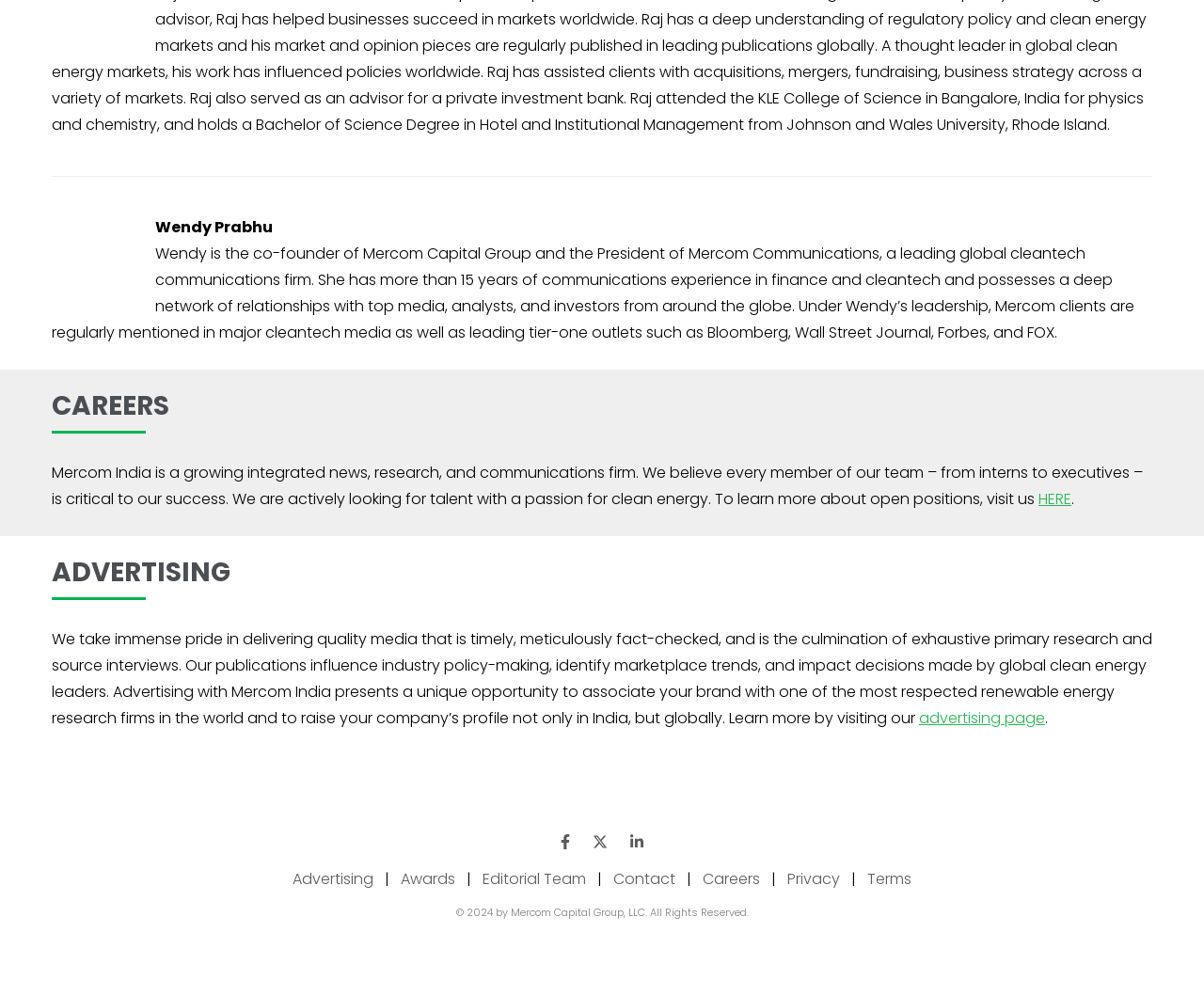From the webpage screenshot, identify the region described by Advertising. Provide the bounding box coordinates as (top-left x, top-left y, bottom-right x, bottom-right y), with each value being a floating point number between 0 and 1.

[0.234, 0.869, 0.32, 0.897]